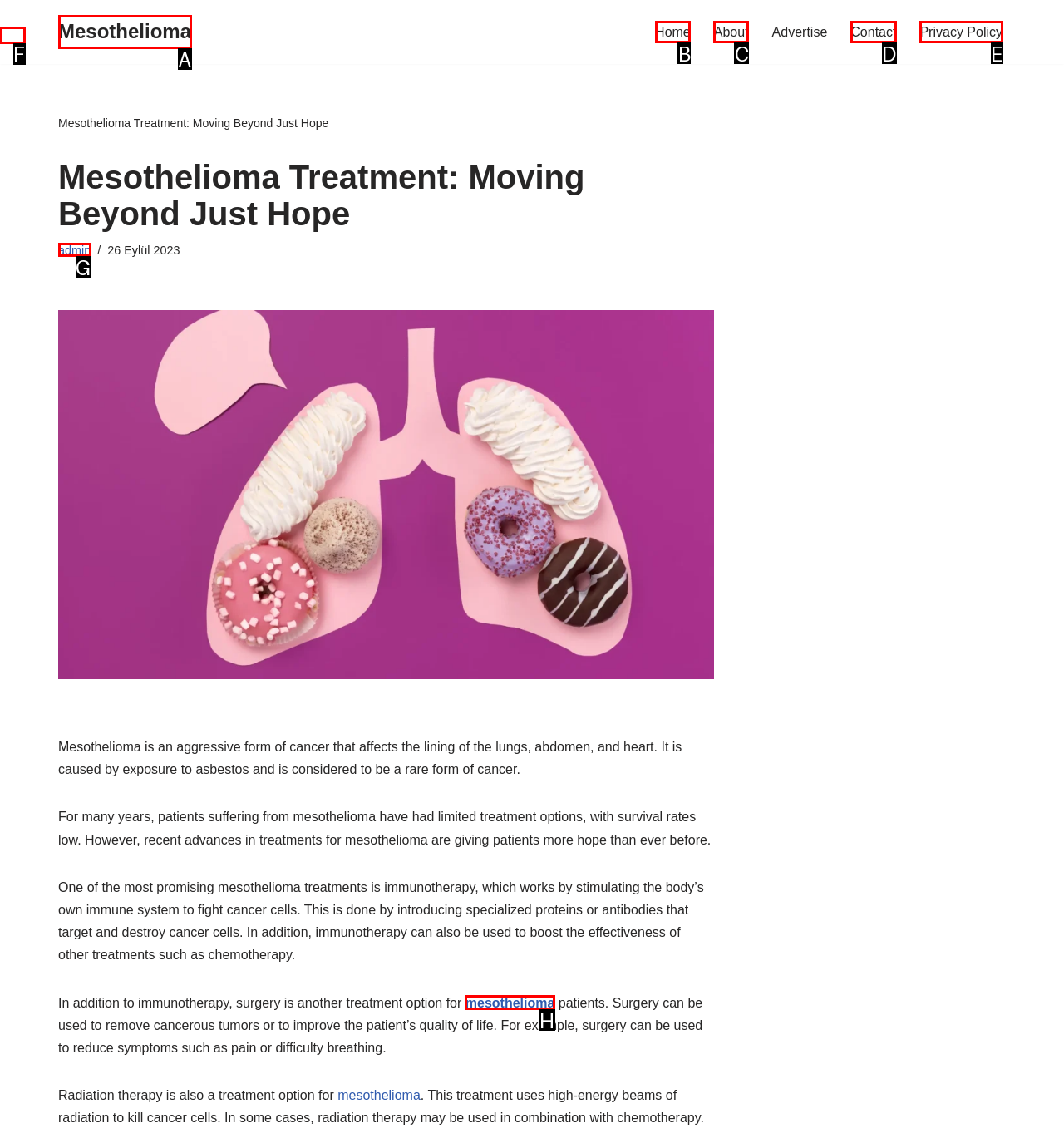Match the option to the description: Privacy Policy
State the letter of the correct option from the available choices.

E